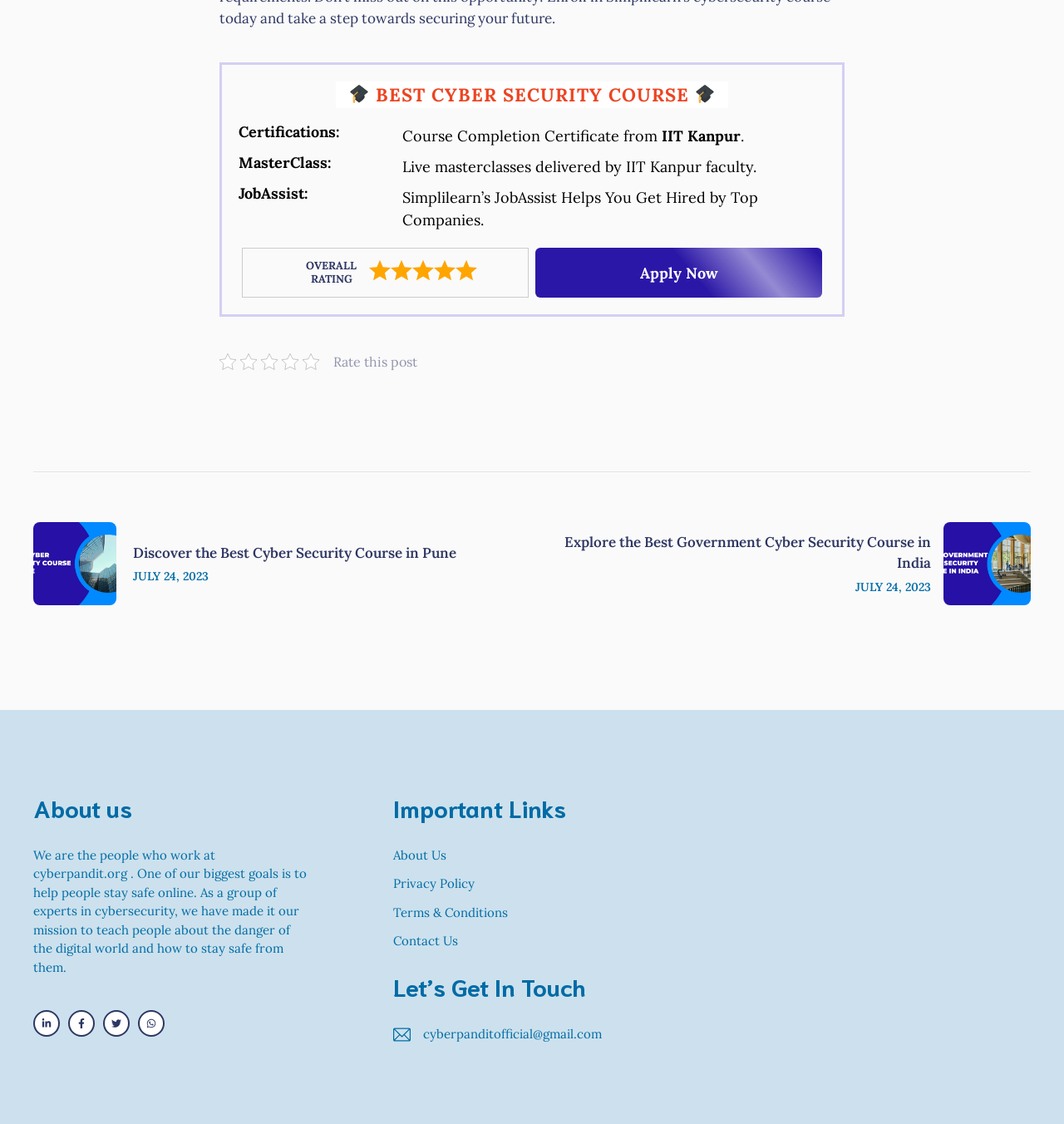Using the provided element description "Terms & Conditions", determine the bounding box coordinates of the UI element.

[0.37, 0.805, 0.478, 0.819]